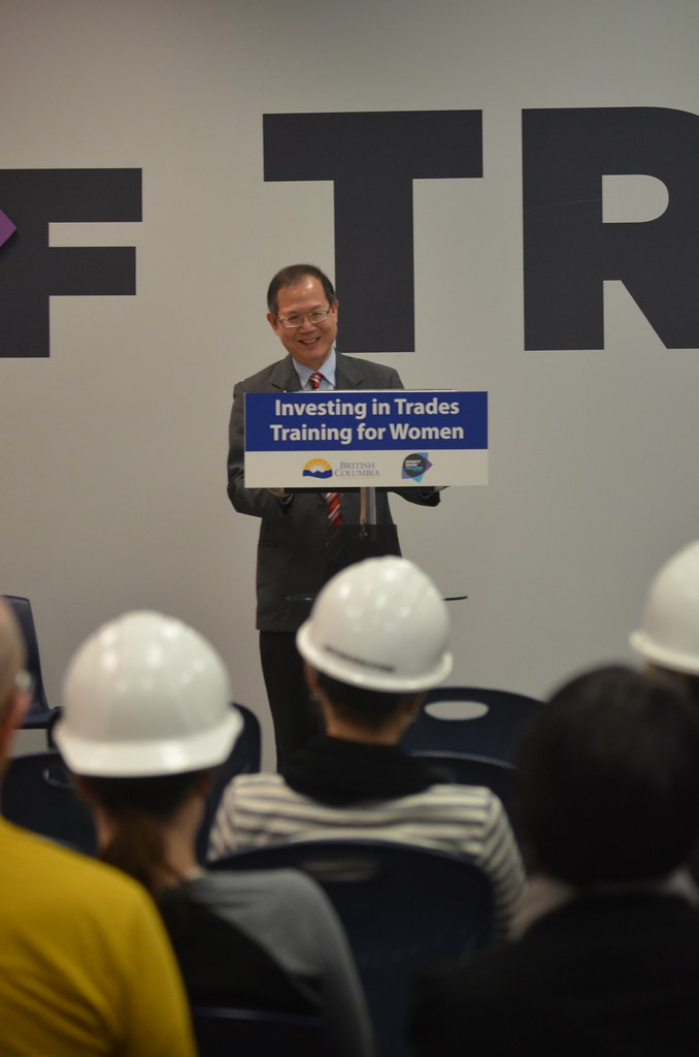What is the main focus of the event?
Can you give a detailed and elaborate answer to the question?

The main focus of the event is gender inclusivity in trades, as evident from the sign held by the speaker, which proclaims 'Investing in Trades Training for Women', and the overall setting of the event, which aims to promote gender inclusivity in the trades.